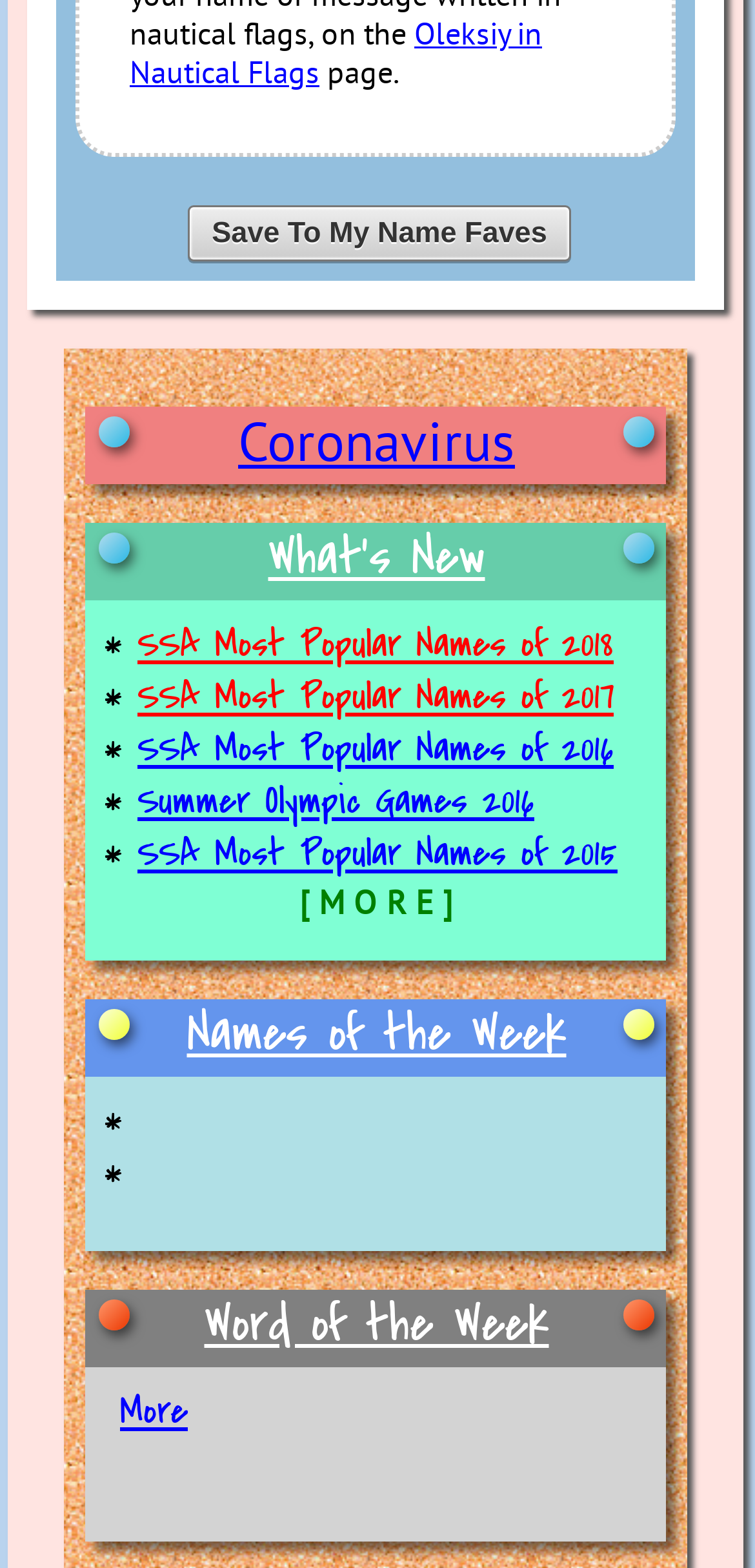Give a short answer to this question using one word or a phrase:
What is the section below 'Names of the Week'?

Word of the Week